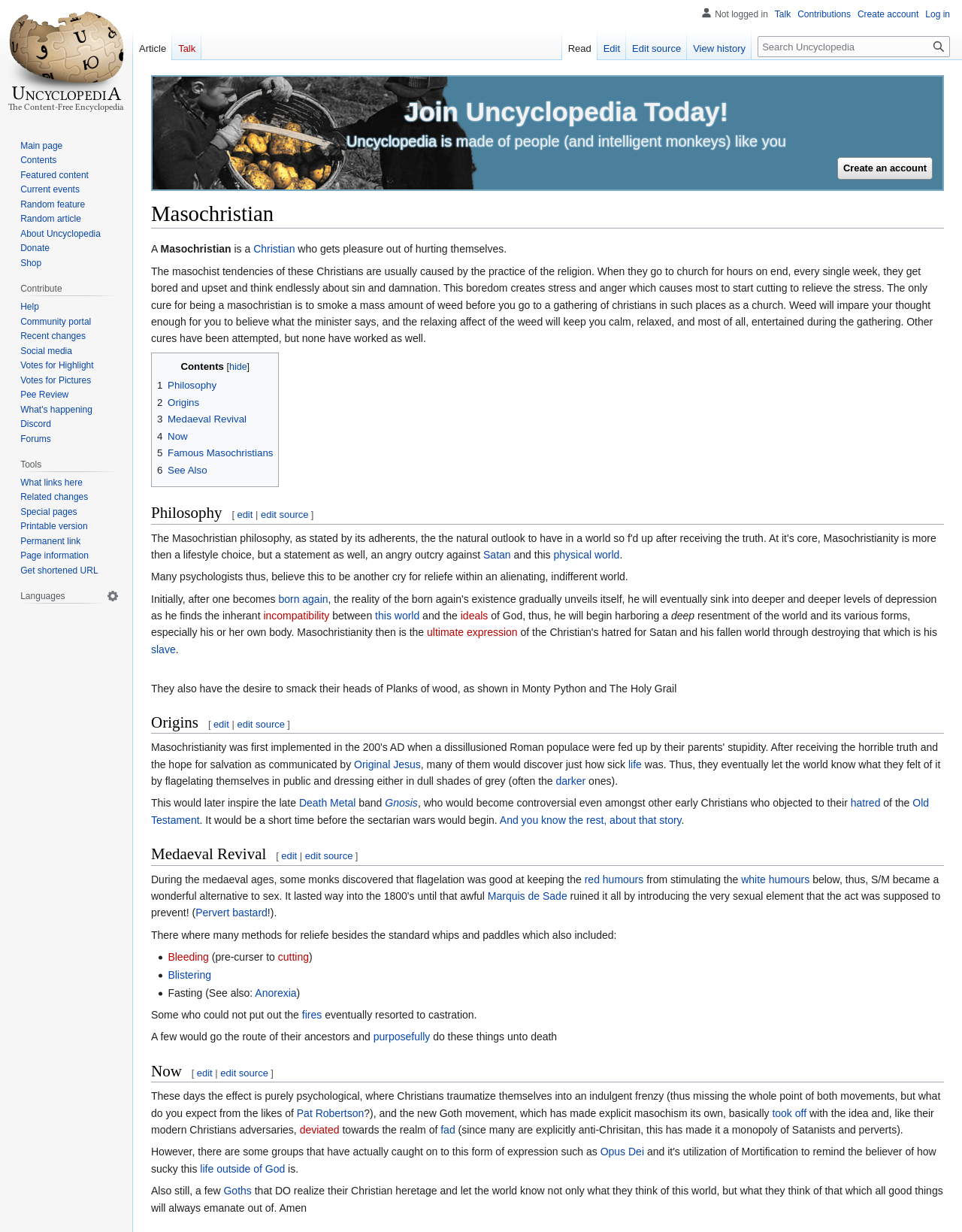What was the purpose of flagellation in medieval ages?
Kindly offer a comprehensive and detailed response to the question.

Based on the webpage content, during the medieval ages, some monks discovered that flagellation was good at keeping the red humours from stimulating the white humours, which was a method for relieving stress and anger.